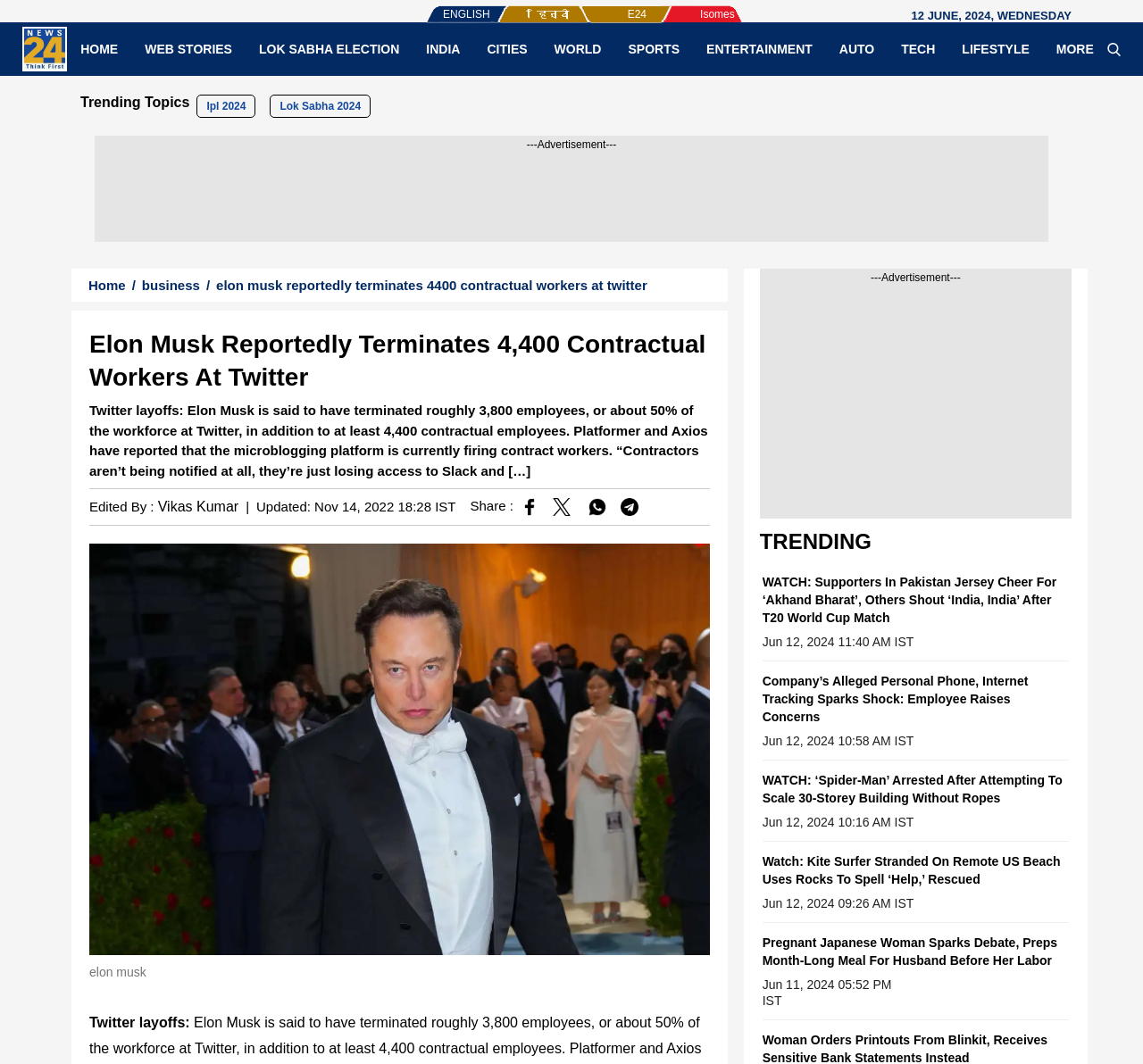Given the element description: "Lok Sabha Election", predict the bounding box coordinates of the UI element it refers to, using four float numbers between 0 and 1, i.e., [left, top, right, bottom].

[0.215, 0.038, 0.361, 0.054]